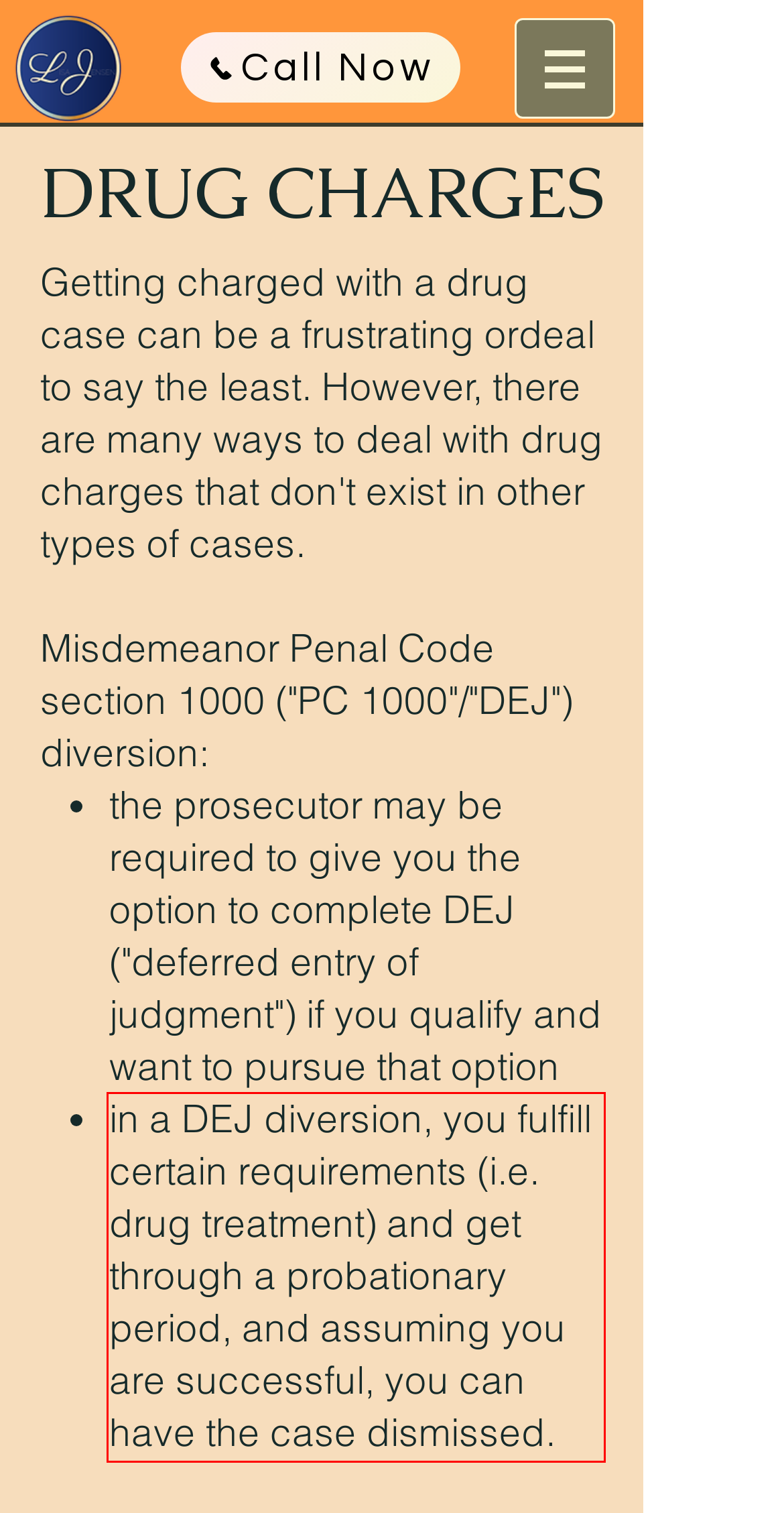Given a screenshot of a webpage, locate the red bounding box and extract the text it encloses.

in a DEJ diversion, you fulfill certain requirements (i.e. drug treatment) and get through a probationary period, and assuming you are successful, you can have the case dismissed.